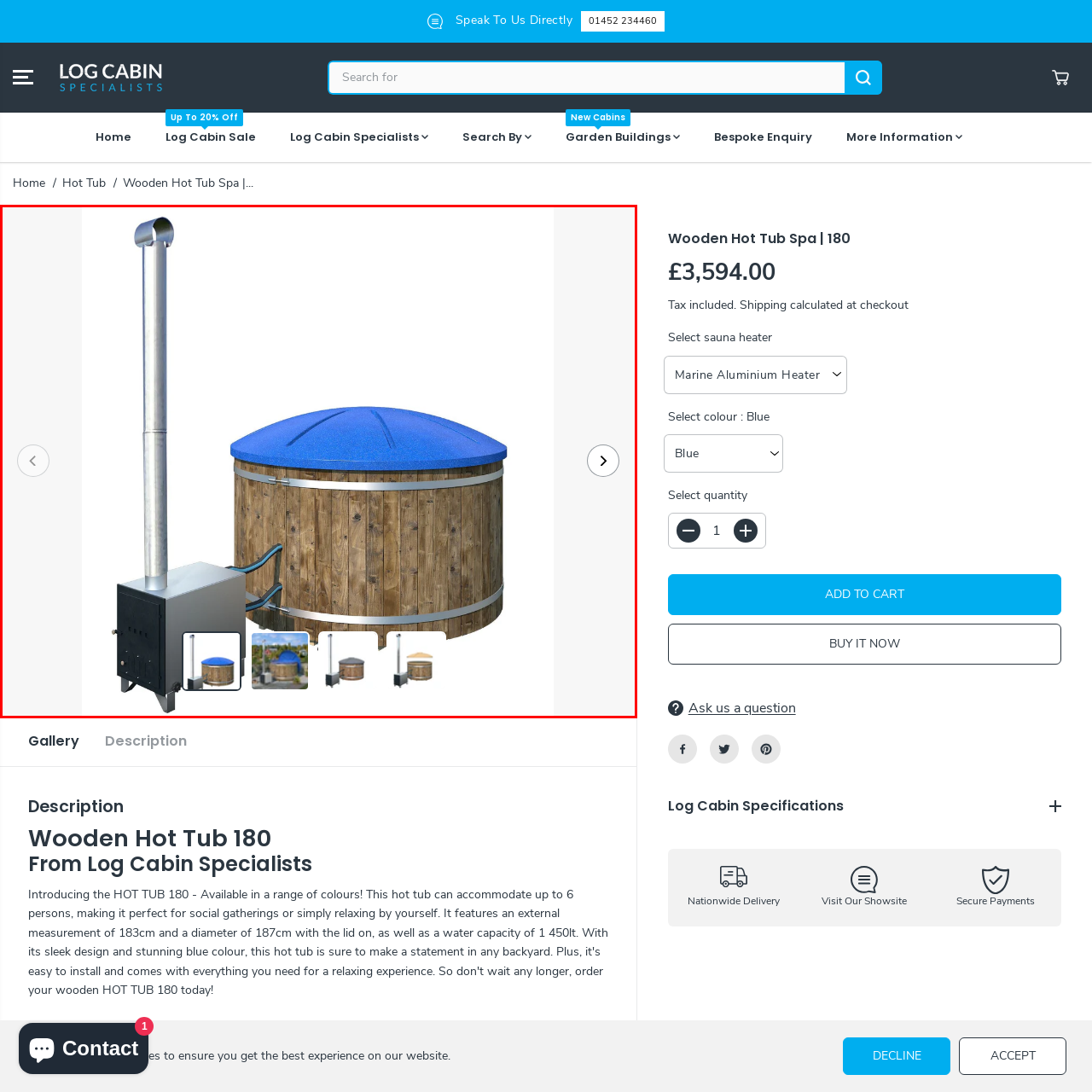Please scrutinize the portion of the image inside the purple boundary and provide an elaborate answer to the question below, relying on the visual elements: 
What is the purpose of the hot tub?

The caption states that the hot tub is 'designed for relaxation and leisure', which suggests that its primary purpose is to provide a comfortable and relaxing experience for users.